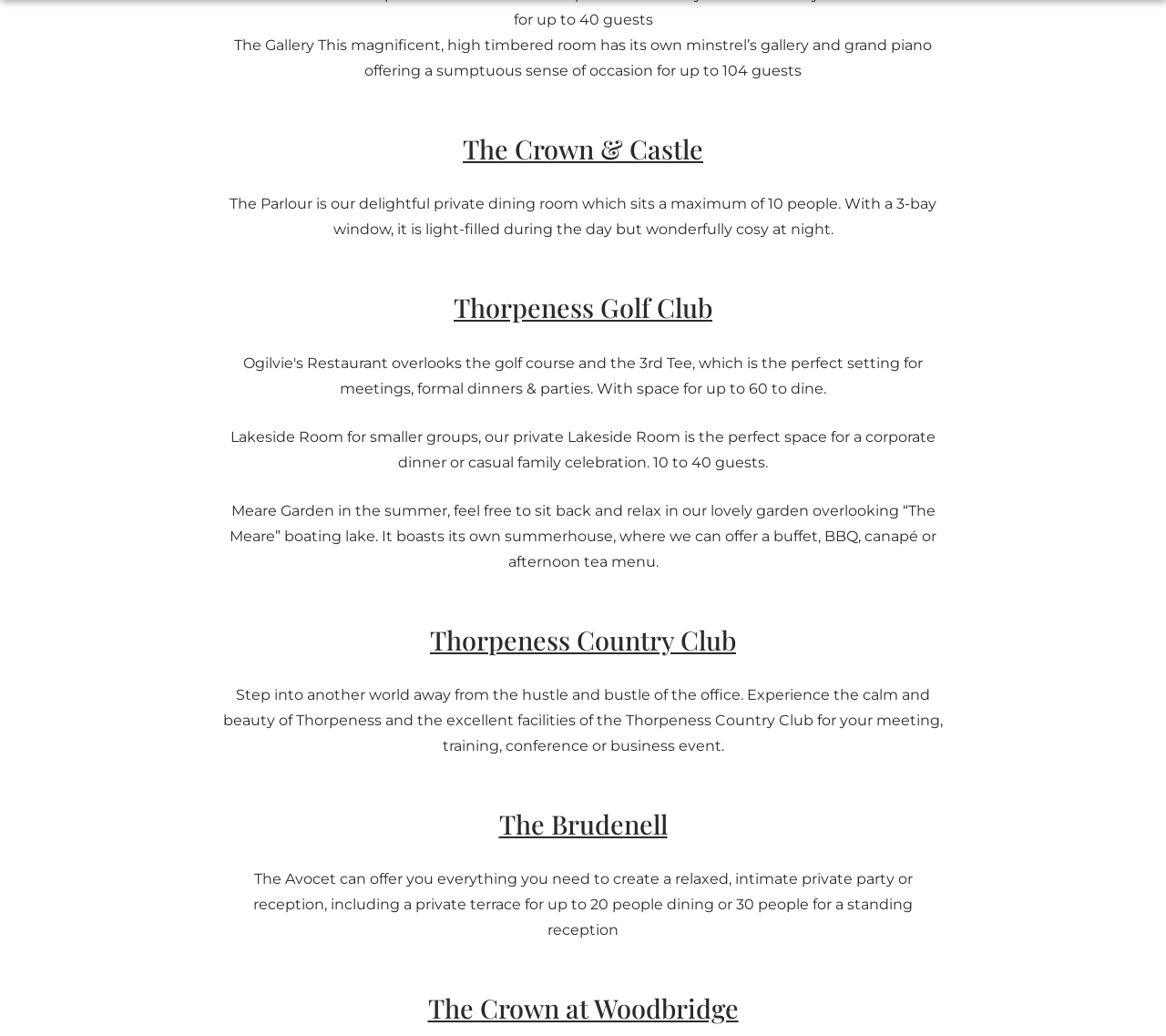Determine the bounding box for the HTML element described here: "The Crown & Castle". The coordinates should be given as [left, top, right, bottom] with each number being a float between 0 and 1.

[0.397, 0.127, 0.603, 0.16]